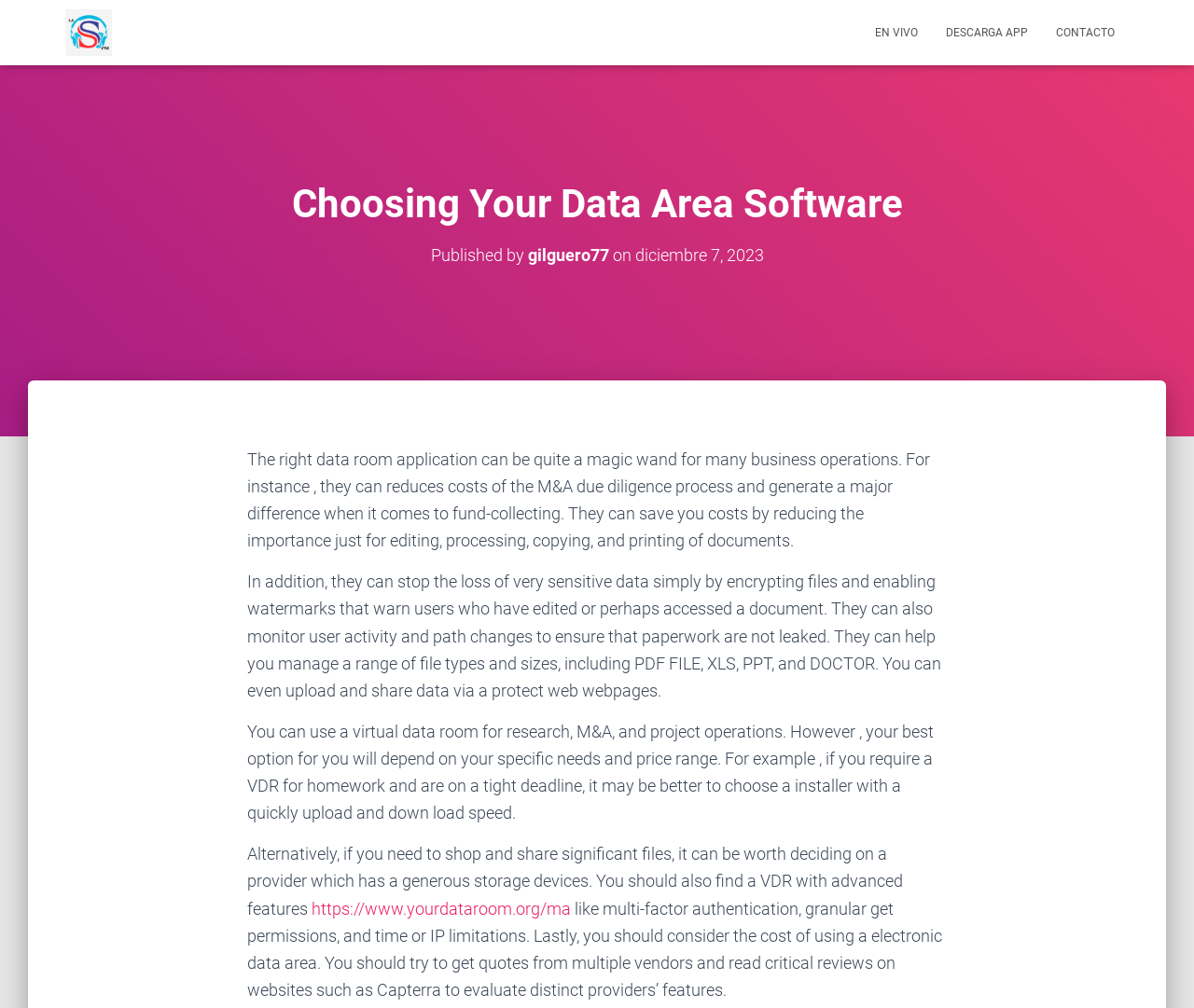Please find the top heading of the webpage and generate its text.

Choosing Your Data Area Software